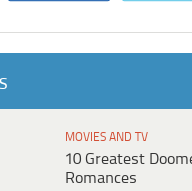Create an elaborate description of the image, covering every aspect.

The image depicts a section header for an article titled "10 Greatest Doomed Romances," categorizing it under "Movies and TV." The design features a prominent blue header background, enhancing the emphasis on the topic at hand. This section likely delves into iconic tragic love stories portrayed within the film and television landscape, exploring the emotional weight and narrative significance of these doomed relationships.